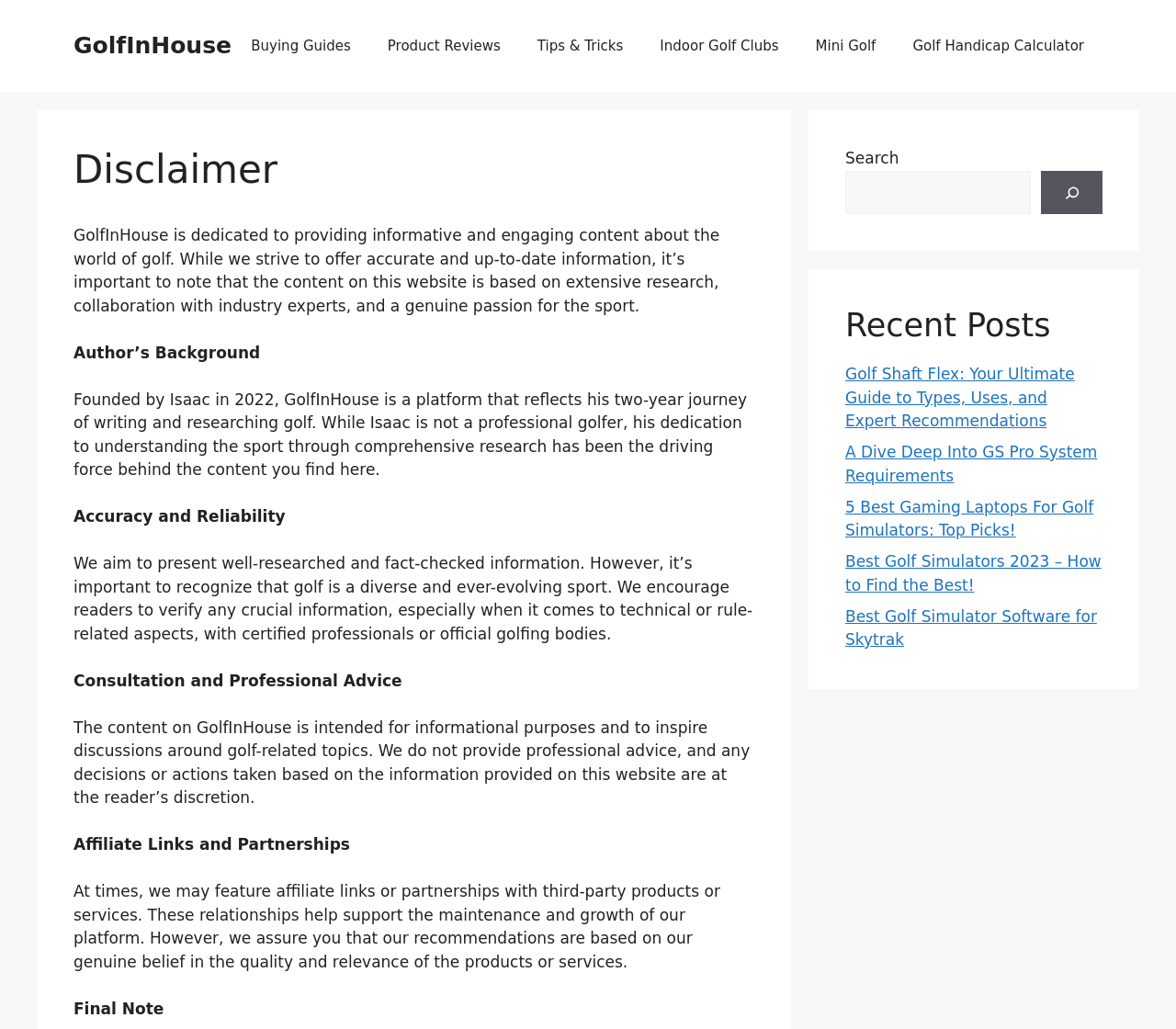Bounding box coordinates are given in the format (top-left x, top-left y, bottom-right x, bottom-right y). All values should be floating point numbers between 0 and 1. Provide the bounding box coordinate for the UI element described as: Mini Golf

[0.678, 0.018, 0.76, 0.071]